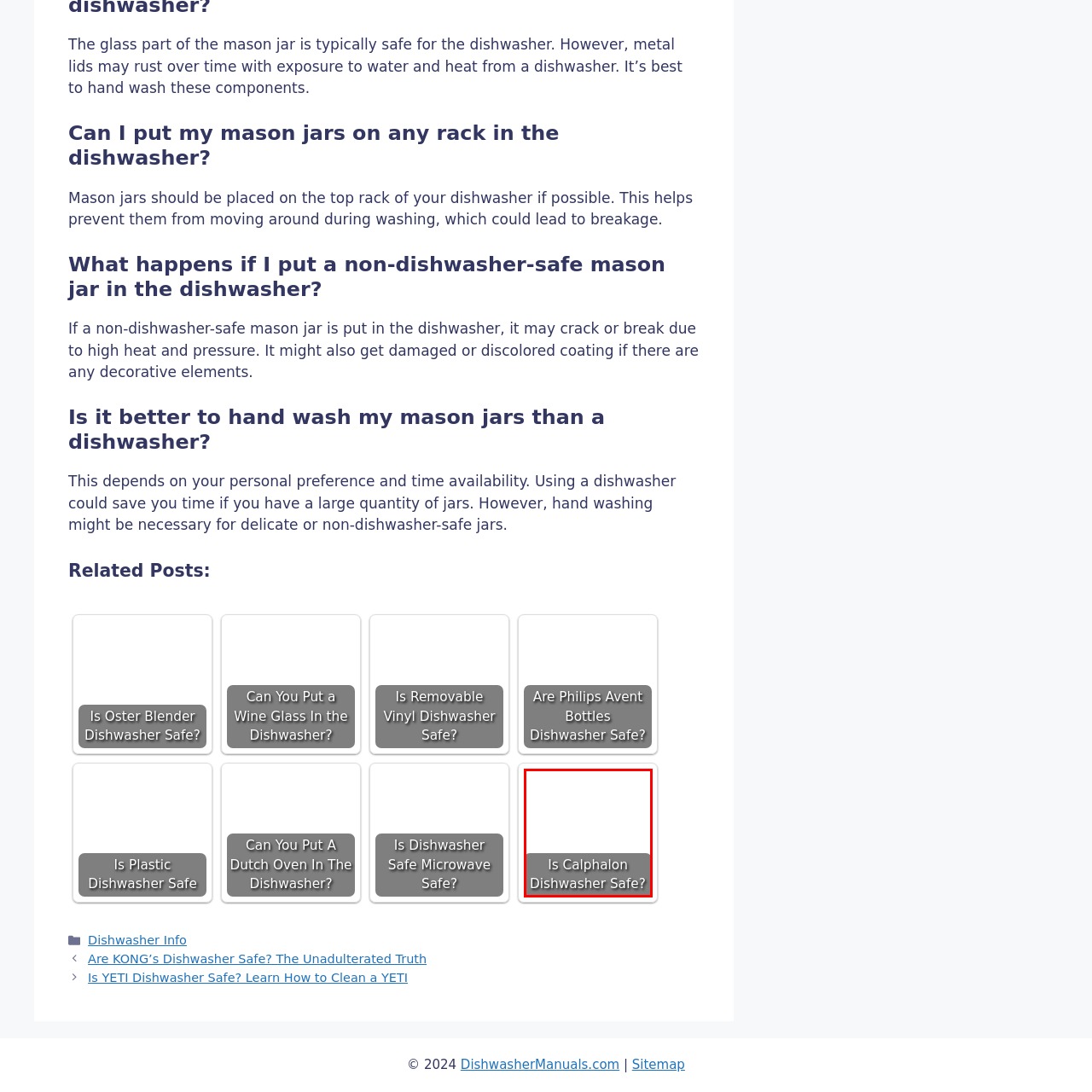Analyze the picture enclosed by the red bounding box and provide a single-word or phrase answer to this question:
Why is it vital to know about dishwasher safety?

To ensure longevity